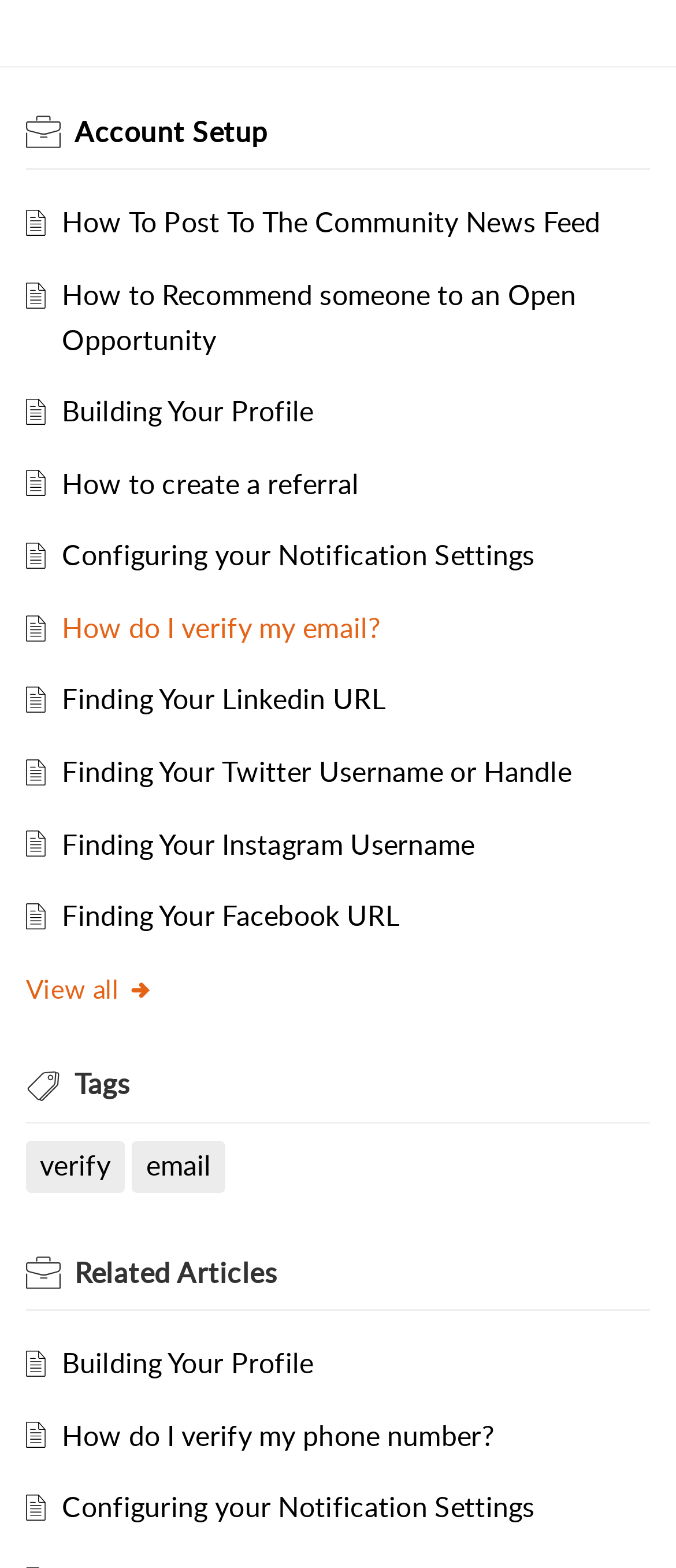Determine the bounding box of the UI component based on this description: "Configuring your Notification Settings". The bounding box coordinates should be four float values between 0 and 1, i.e., [left, top, right, bottom].

[0.092, 0.949, 0.791, 0.974]